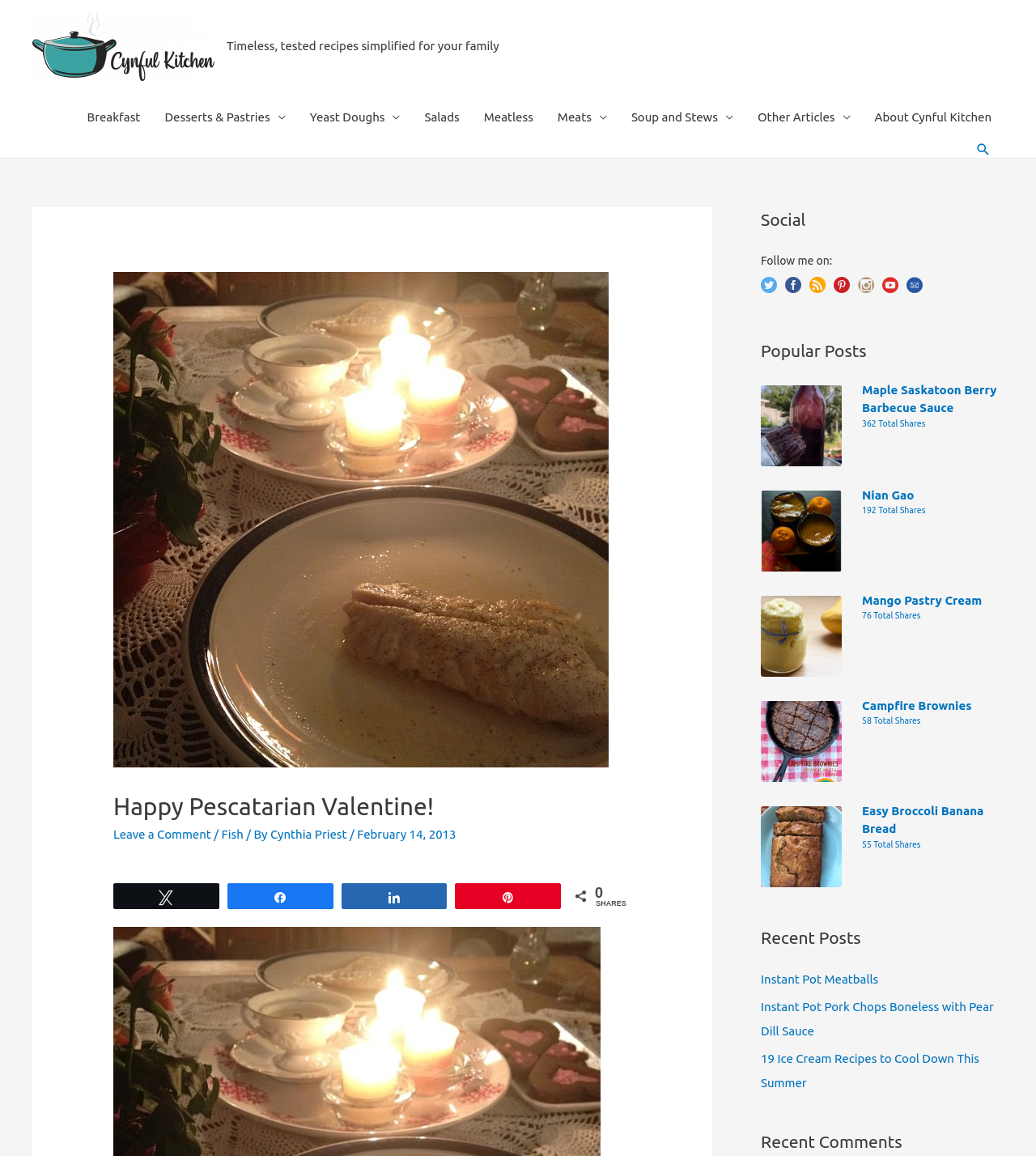Locate the UI element described as follows: "Partnerships". Return the bounding box coordinates as four float numbers between 0 and 1 in the order [left, top, right, bottom].

None